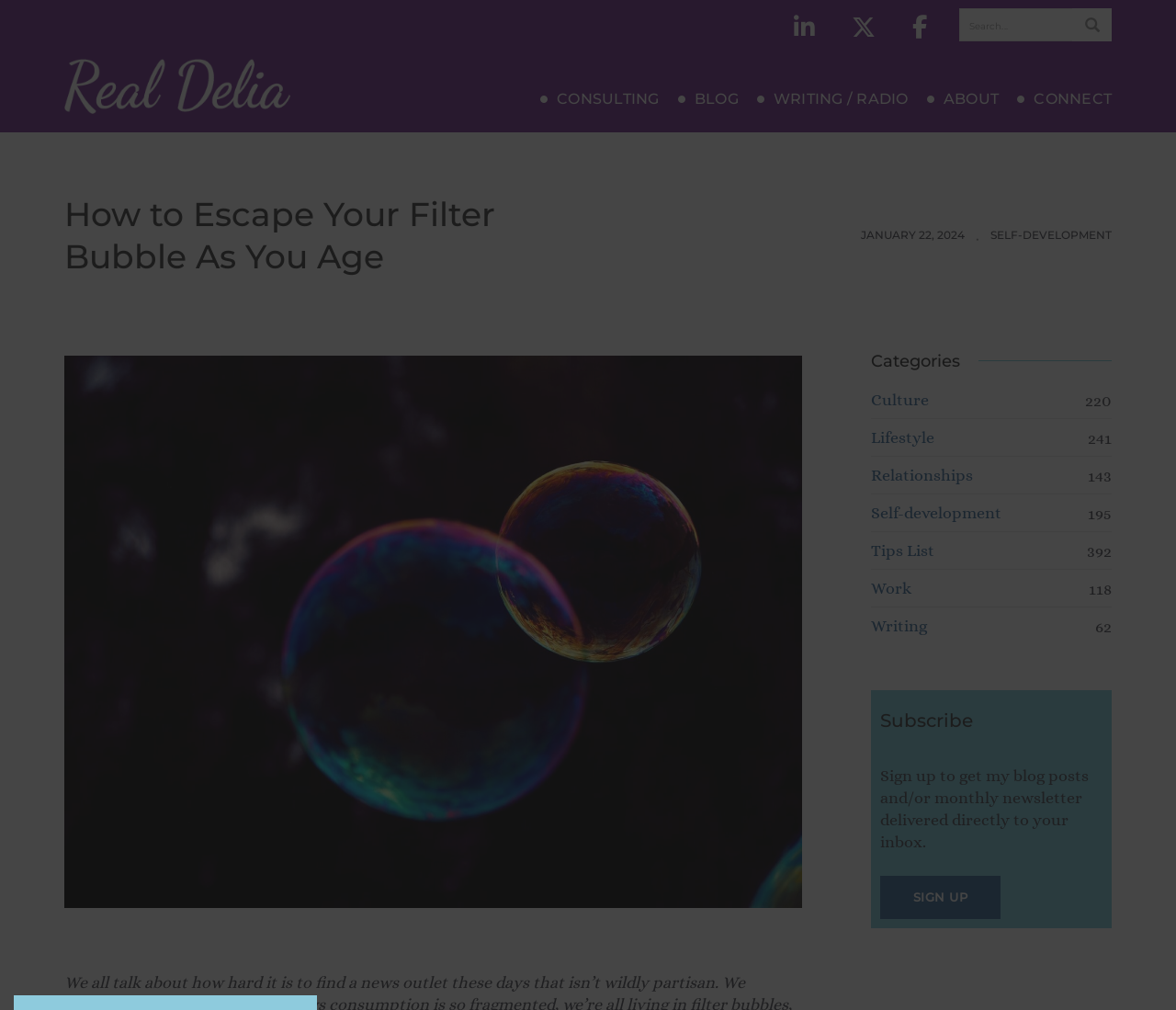Can you specify the bounding box coordinates for the region that should be clicked to fulfill this instruction: "Visit Real Delia homepage".

[0.055, 0.075, 0.247, 0.093]